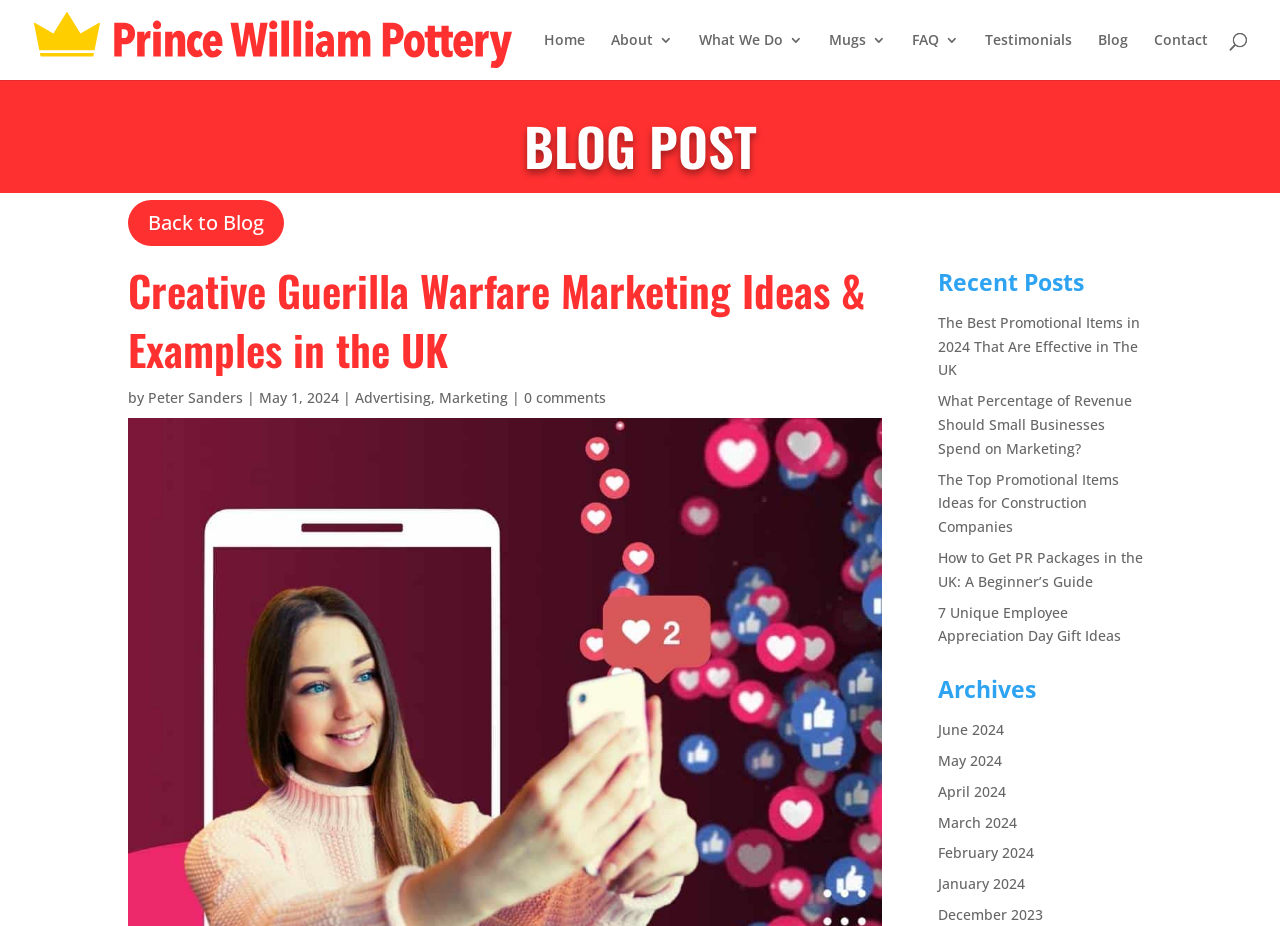Determine the bounding box coordinates for the area that should be clicked to carry out the following instruction: "read about guerrilla warfare marketing".

[0.1, 0.282, 0.689, 0.419]